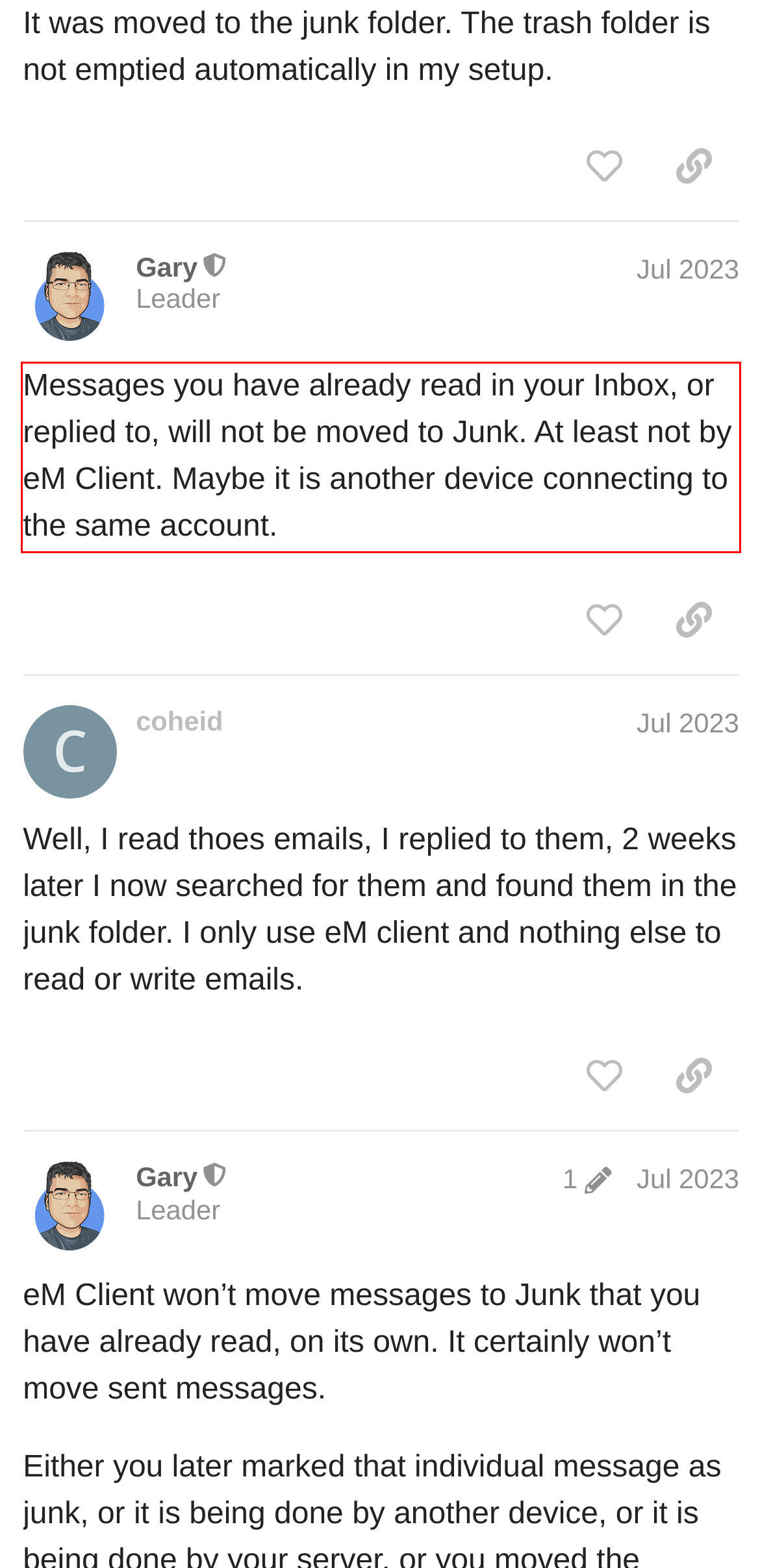Please perform OCR on the text content within the red bounding box that is highlighted in the provided webpage screenshot.

Messages you have already read in your Inbox, or replied to, will not be moved to Junk. At least not by eM Client. Maybe it is another device connecting to the same account.